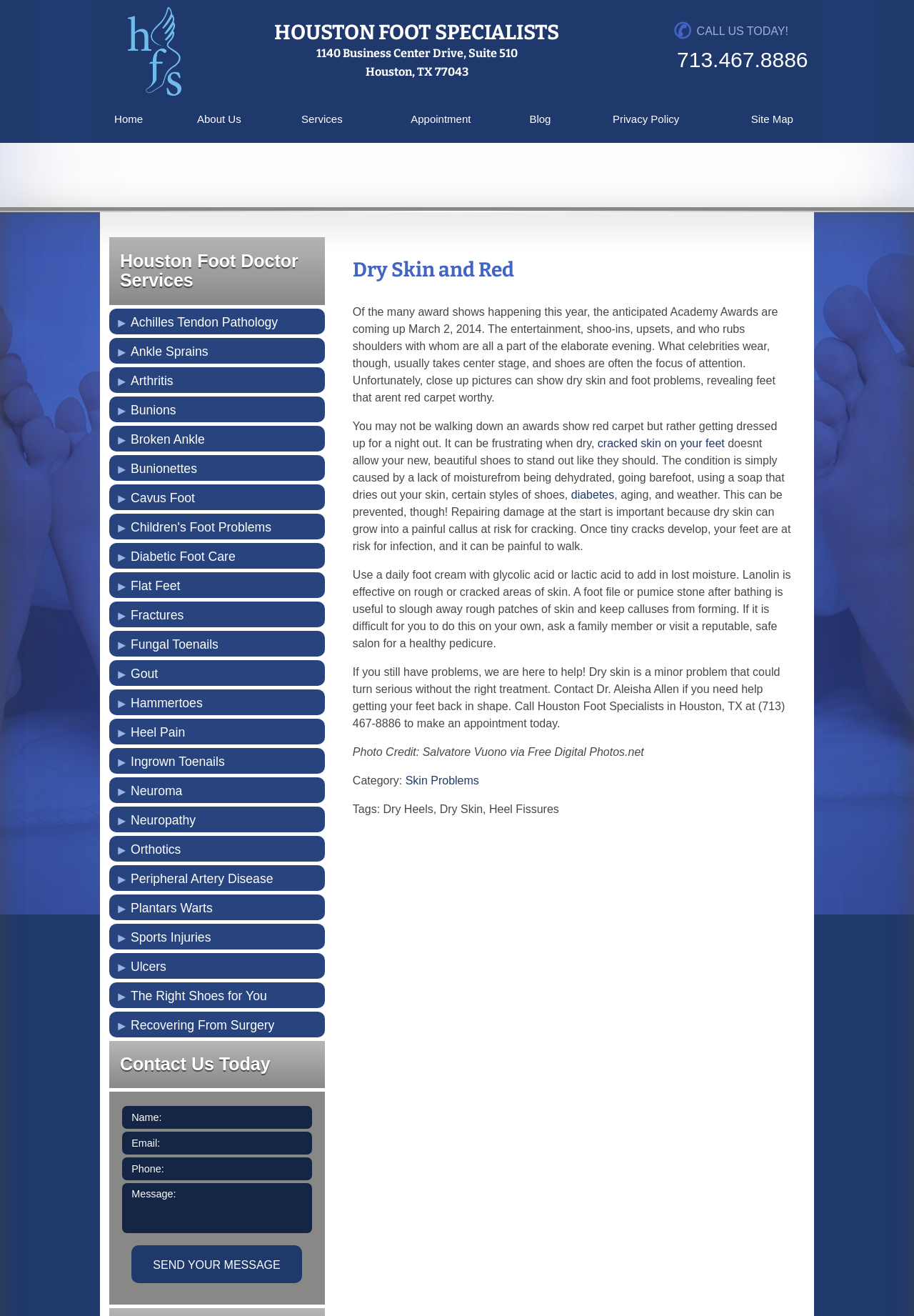What is the phone number of Houston Foot Specialists?
Using the image as a reference, deliver a detailed and thorough answer to the question.

The phone number of Houston Foot Specialists is listed on the webpage as 713.467.8886, and it is also mentioned in the article as a contact number for making an appointment.